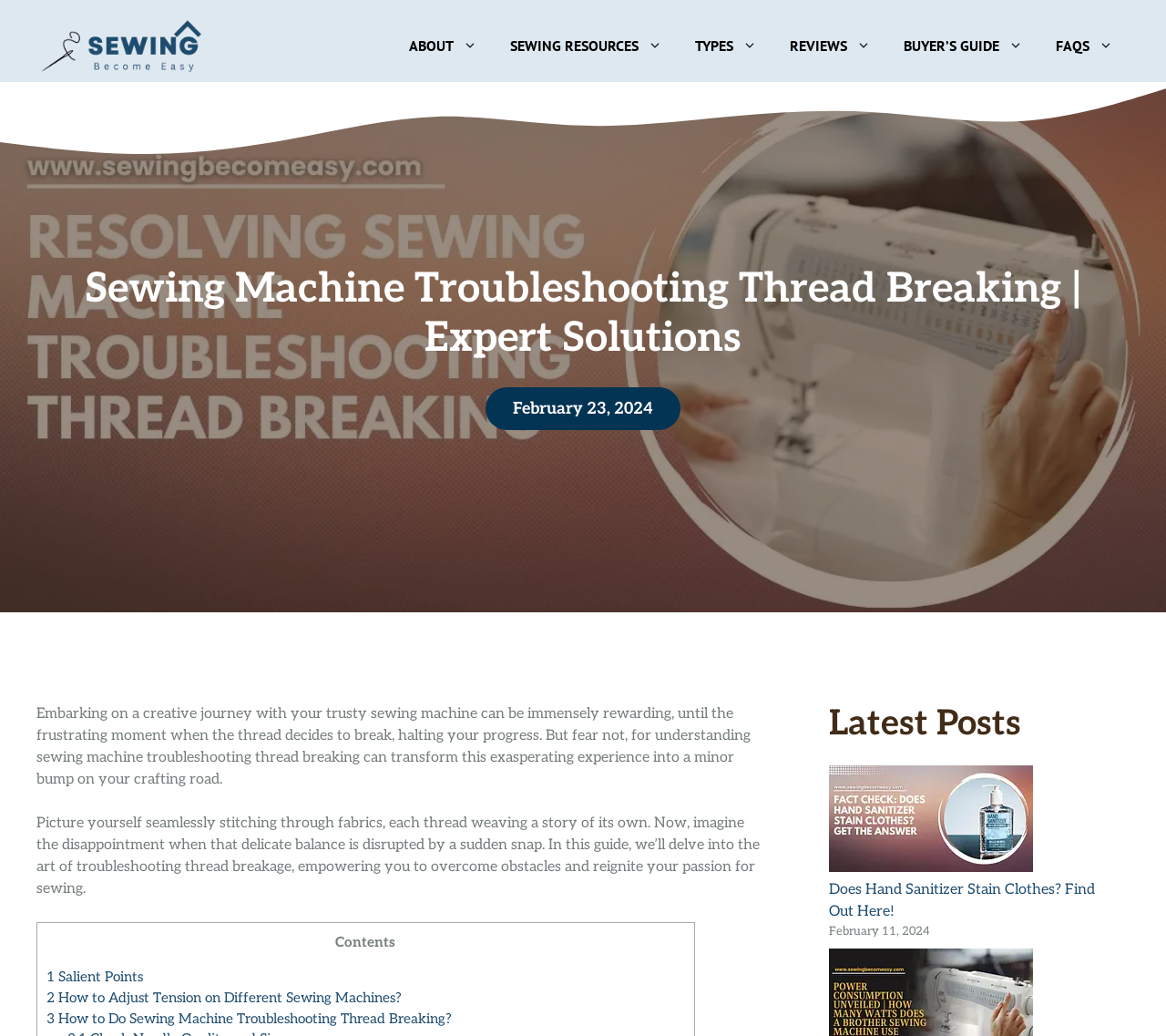What is the main topic of this webpage?
Answer the question with a single word or phrase by looking at the picture.

Sewing machine troubleshooting